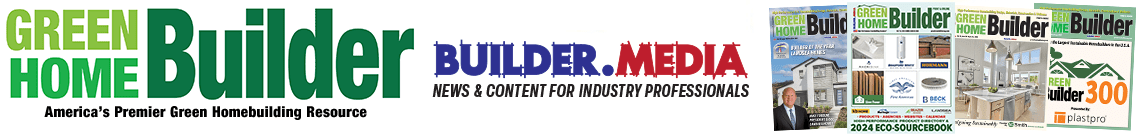What is the focus of the magazine?
Based on the visual details in the image, please answer the question thoroughly.

The image showcases various publications and resources related to green home building, illustrating the magazine's commitment to promoting eco-conscious construction practices and resources for builders, architects, and homeowners, which indicates that the focus of the magazine is on sustainable building solutions.